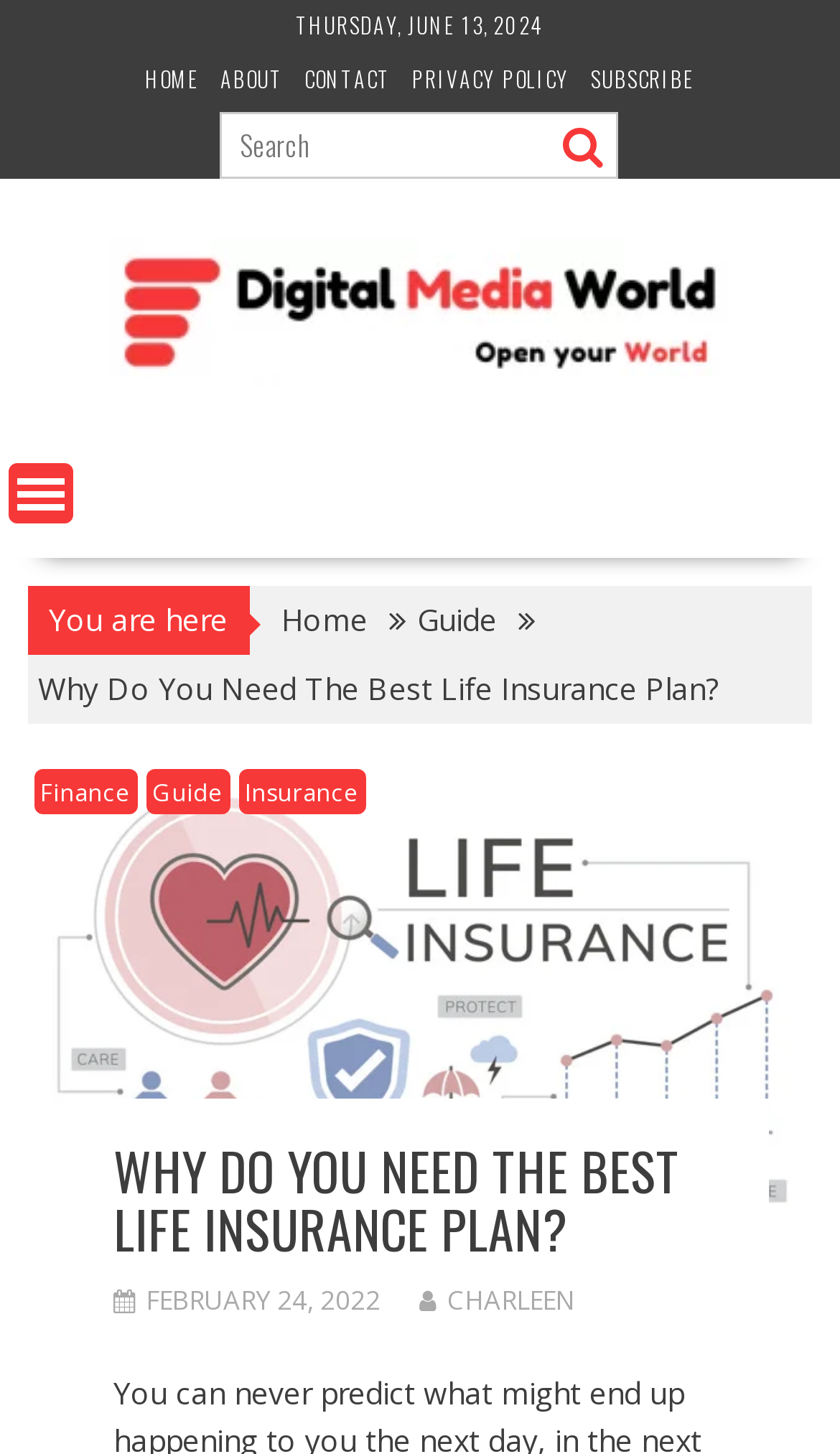Point out the bounding box coordinates of the section to click in order to follow this instruction: "search for something".

[0.263, 0.077, 0.737, 0.123]